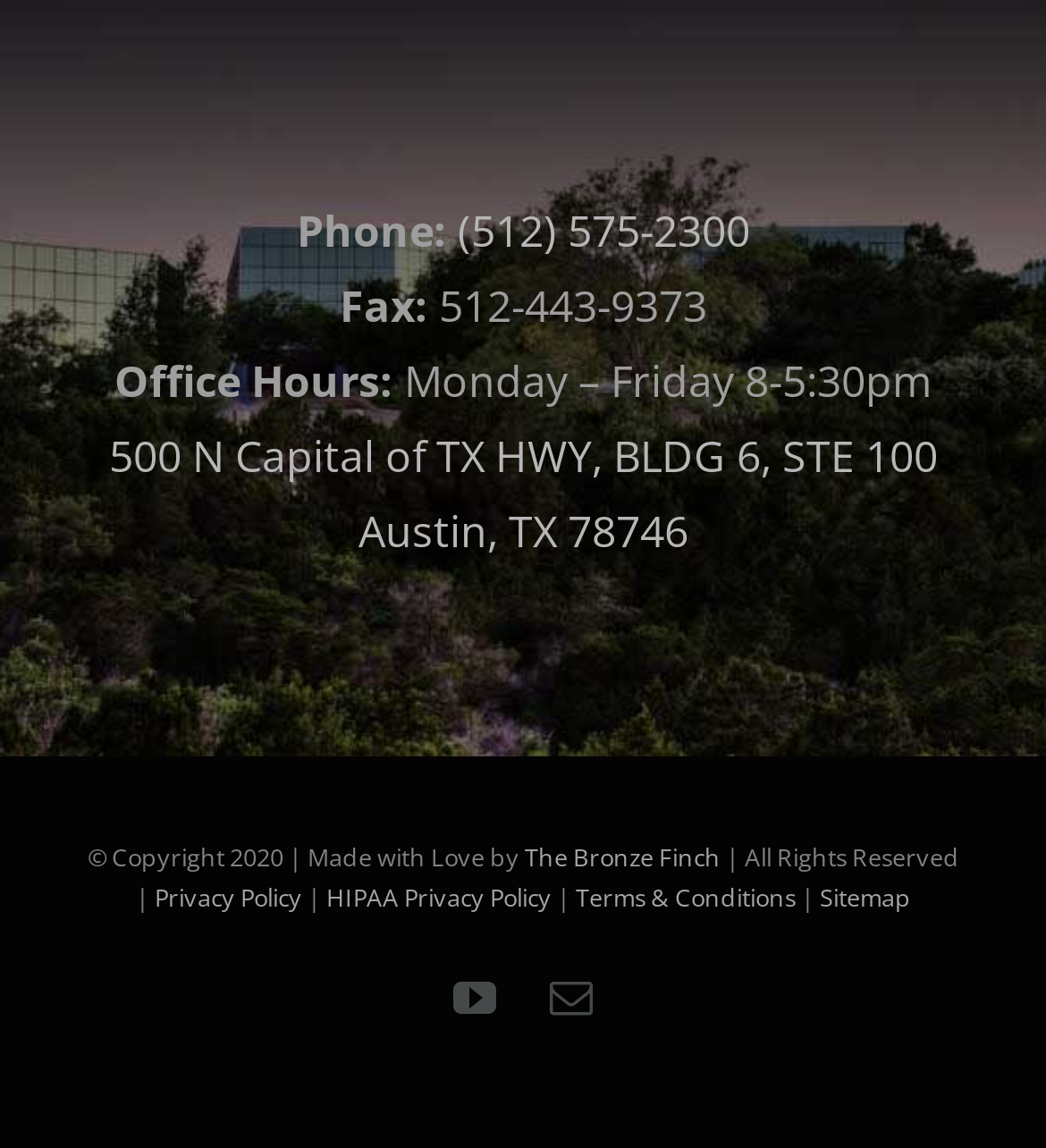Who designed the website?
Answer with a single word or phrase by referring to the visual content.

The Bronze Finch